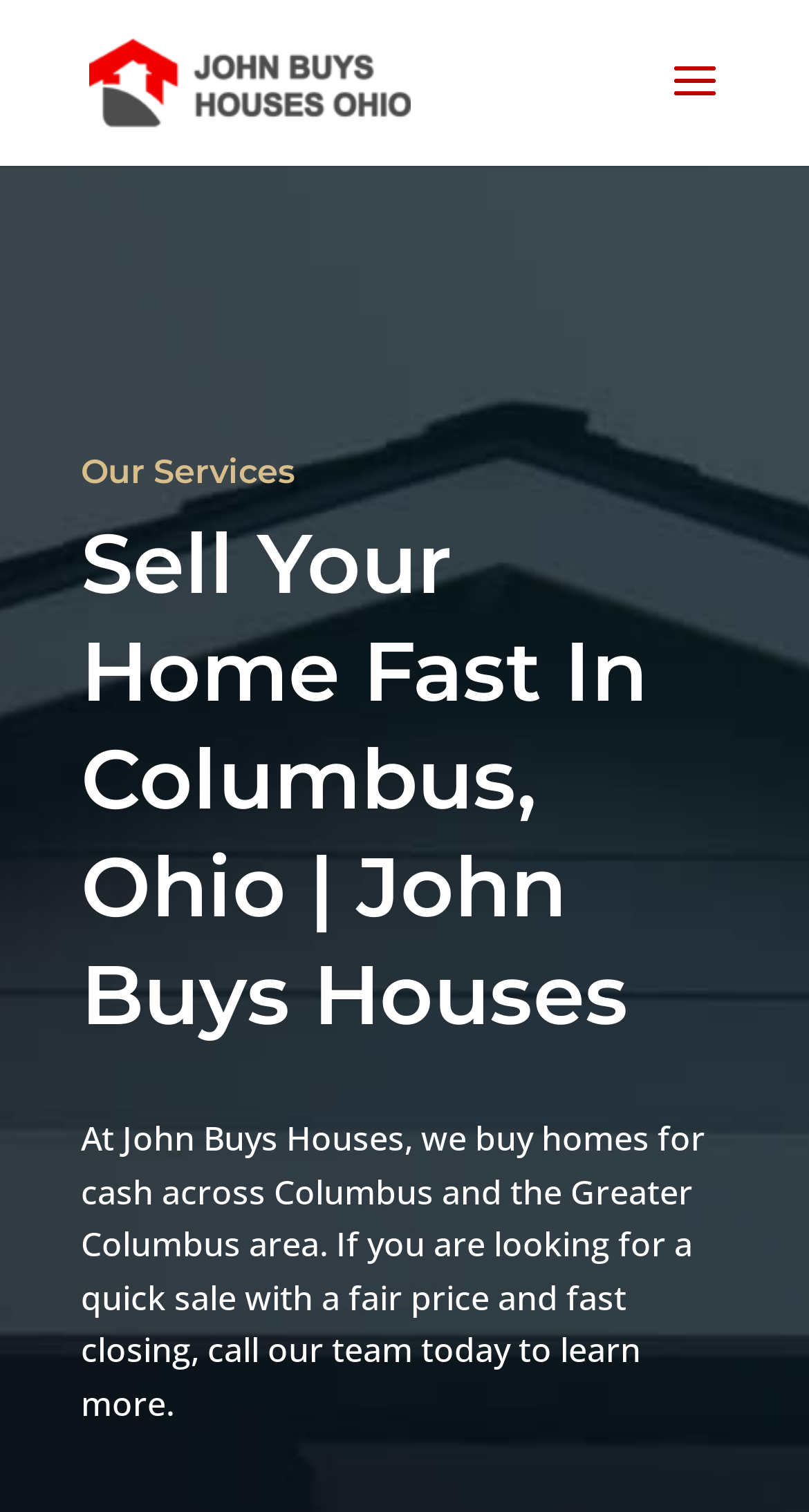Based on the element description, predict the bounding box coordinates (top-left x, top-left y, bottom-right x, bottom-right y) for the UI element in the screenshot: alt="John Buys Houses Ohio"

[0.11, 0.037, 0.509, 0.068]